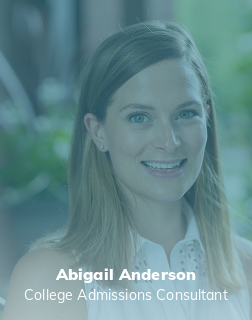What is the dominant color of Abigail's top?
Give a comprehensive and detailed explanation for the question.

The caption describes Abigail's top as light-colored, which suggests a bright and neutral tone that reflects her friendly and approachable demeanor.